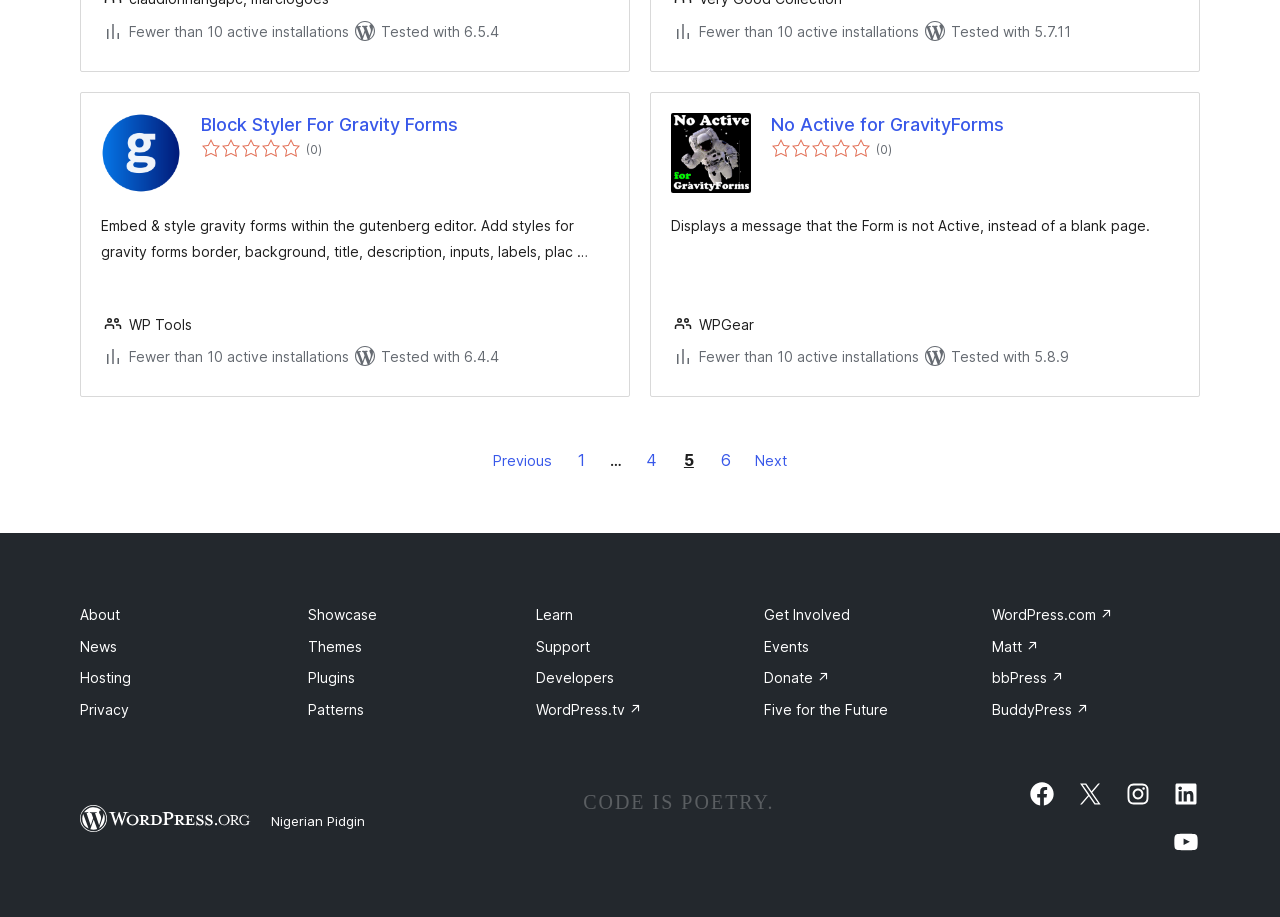Consider the image and give a detailed and elaborate answer to the question: 
What is the name of the plugin that styles gravity forms within the gutenberg editor?

I found the name of the plugin by reading the description 'Embed & style gravity forms within the gutenberg editor. Add styles for gravity forms border, background, title, description, inputs, labels, plac …' which is located near the heading 'Block Styler For Gravity Forms'.